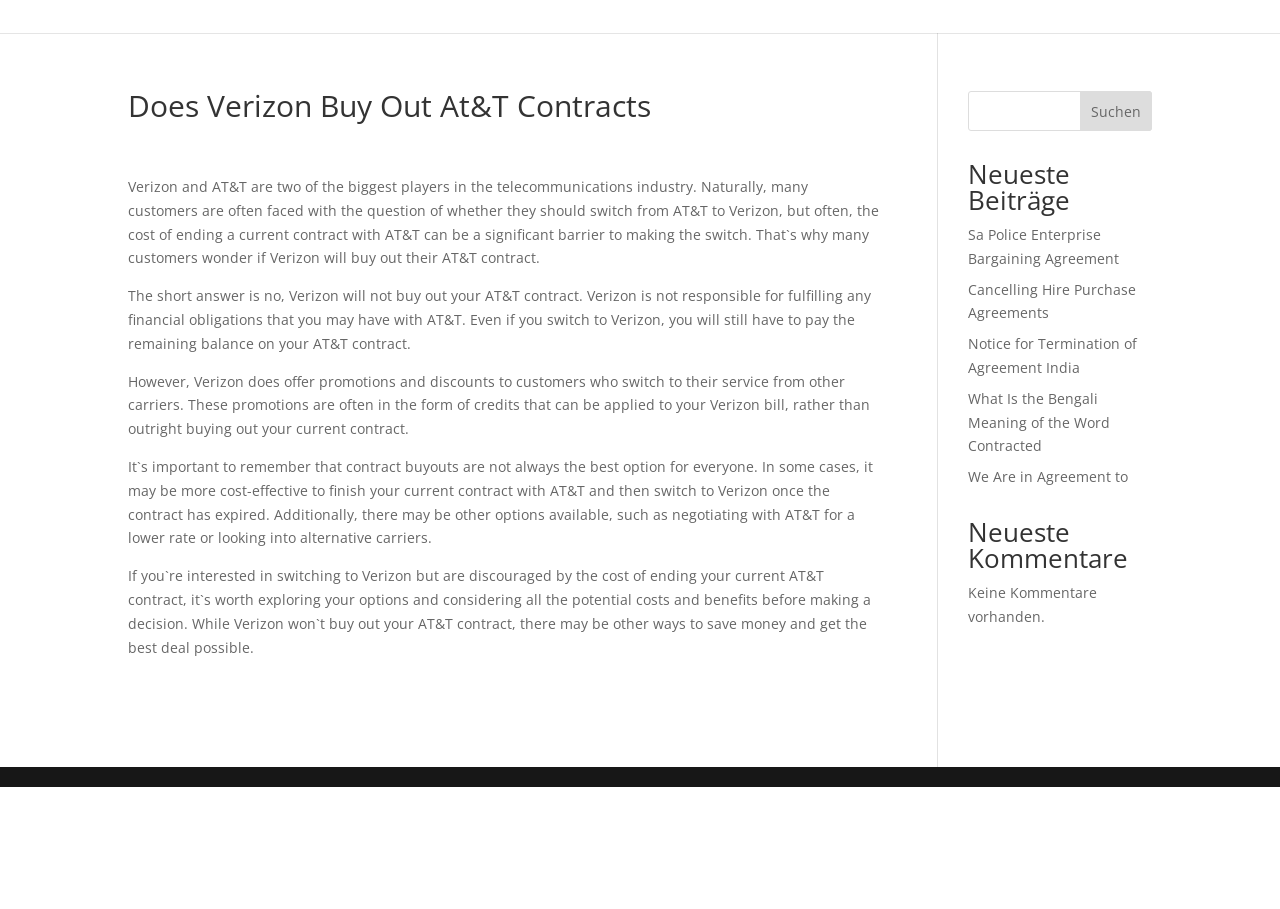What is the purpose of the search box?
Could you answer the question in a detailed manner, providing as much information as possible?

The search box is located at the top right corner of the webpage, and it allows users to search for specific content within the website. The search button is labeled 'Suchen'.